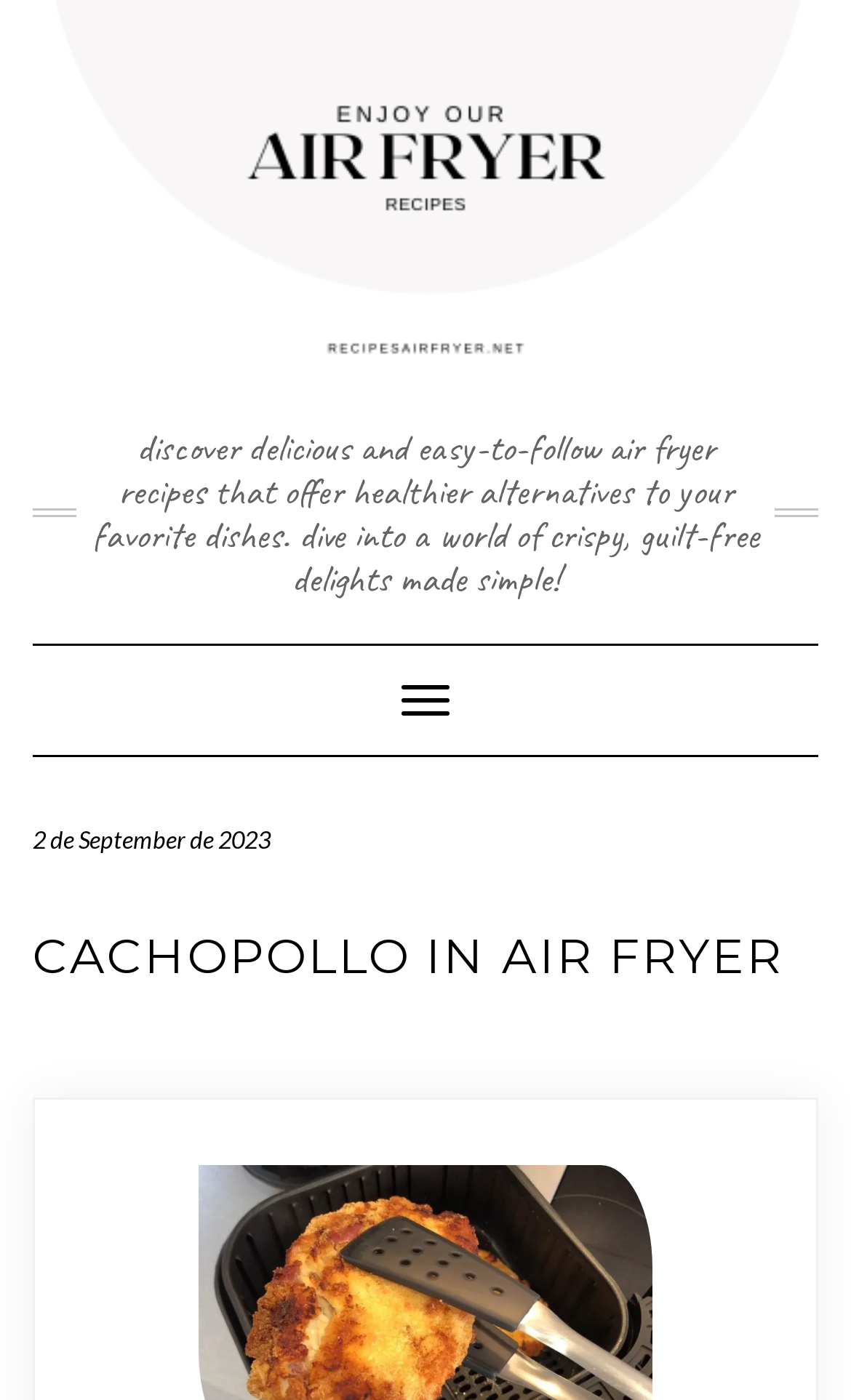What is the date mentioned on the webpage? From the image, respond with a single word or brief phrase.

2 de September de 2023